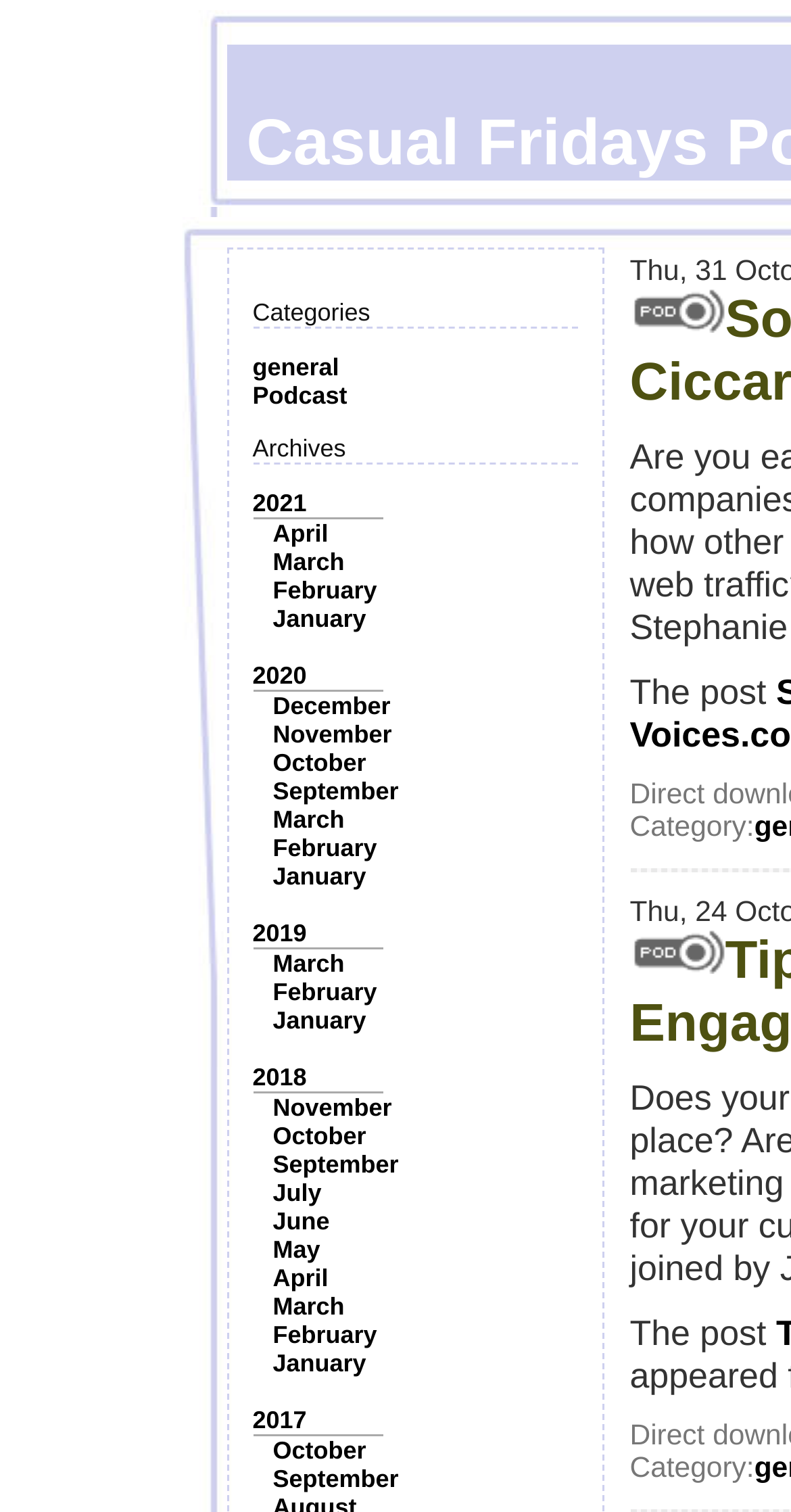Based on the image, provide a detailed response to the question:
How many posts are listed on the page?

There are two instances of the static text 'The post' on the page, which suggests that there are two posts listed.